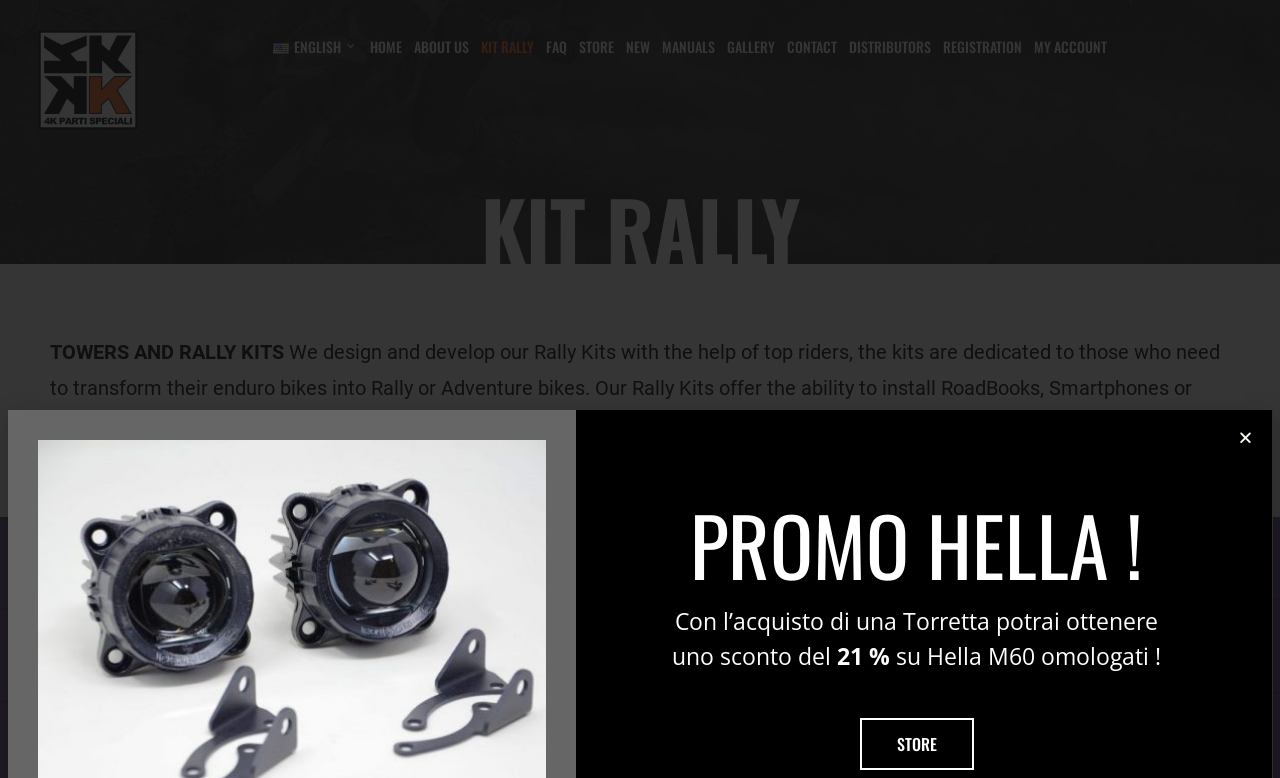Provide a one-word or one-phrase answer to the question:
How many navigation links are there?

12